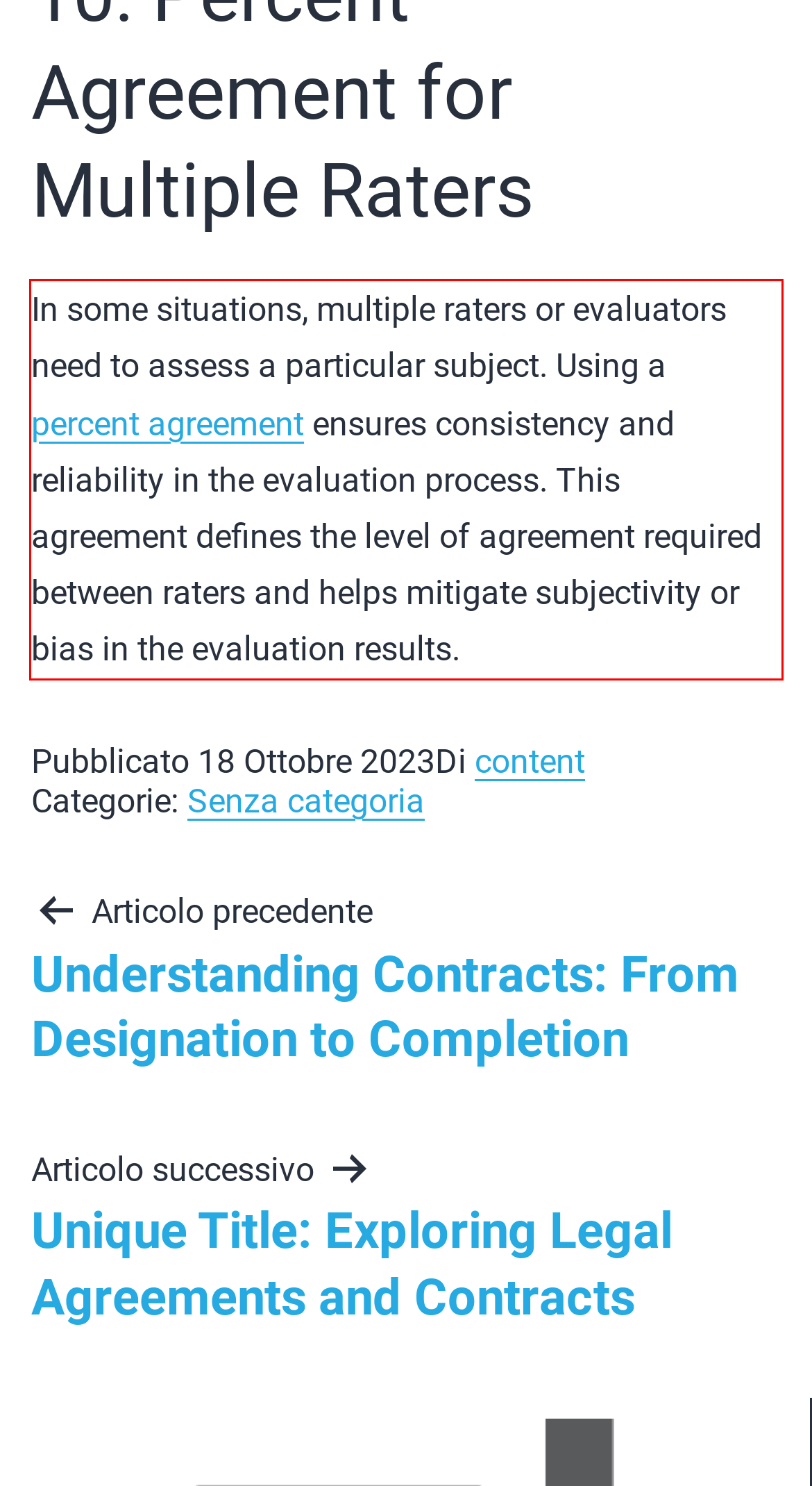You are presented with a webpage screenshot featuring a red bounding box. Perform OCR on the text inside the red bounding box and extract the content.

In some situations, multiple raters or evaluators need to assess a particular subject. Using a percent agreement ensures consistency and reliability in the evaluation process. This agreement defines the level of agreement required between raters and helps mitigate subjectivity or bias in the evaluation results.